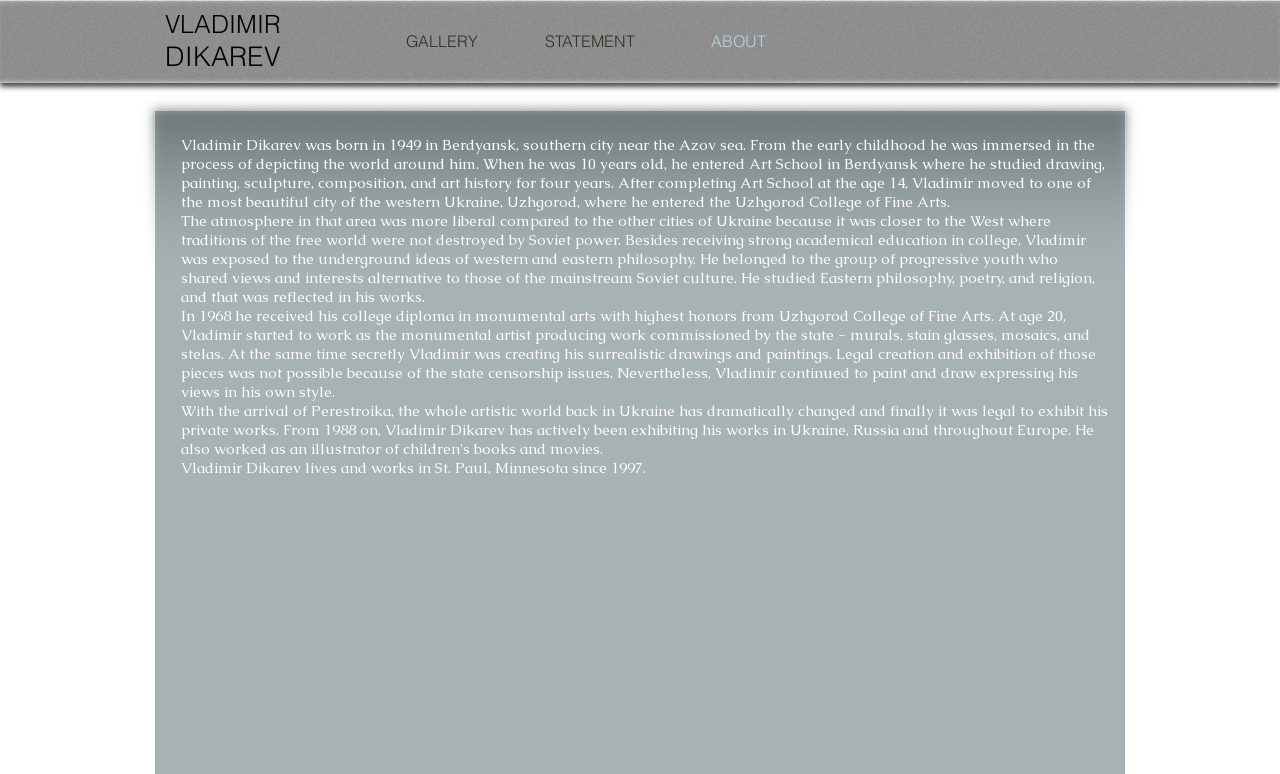Based on the image, give a detailed response to the question: What is the first name of the artist?

The first name of the artist can be found in the StaticText element with the text 'VLADIMIR' at the top of the webpage.